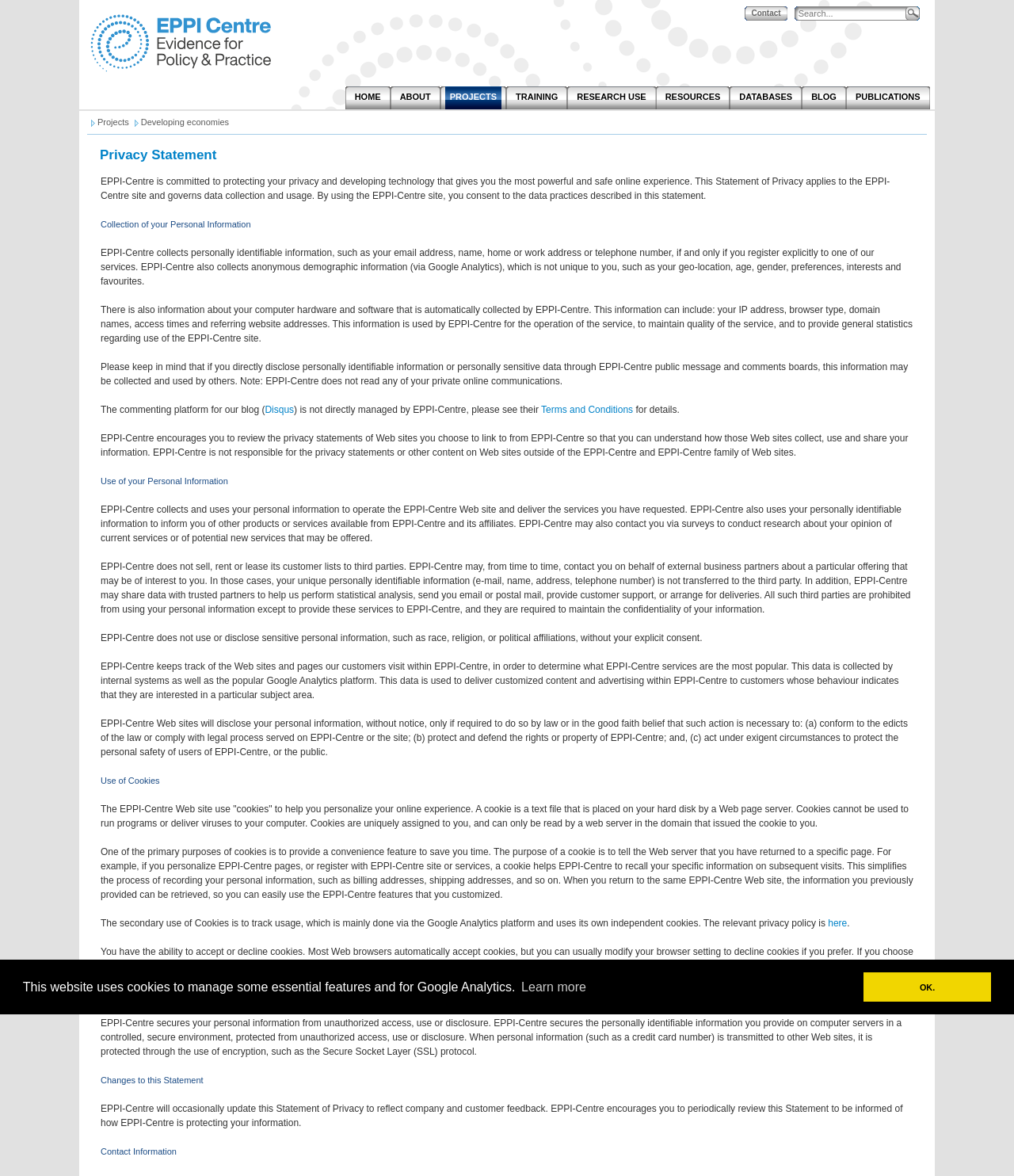Using the element description: "Home", determine the bounding box coordinates. The coordinates should be in the format [left, top, right, bottom], with values between 0 and 1.

[0.34, 0.073, 0.385, 0.093]